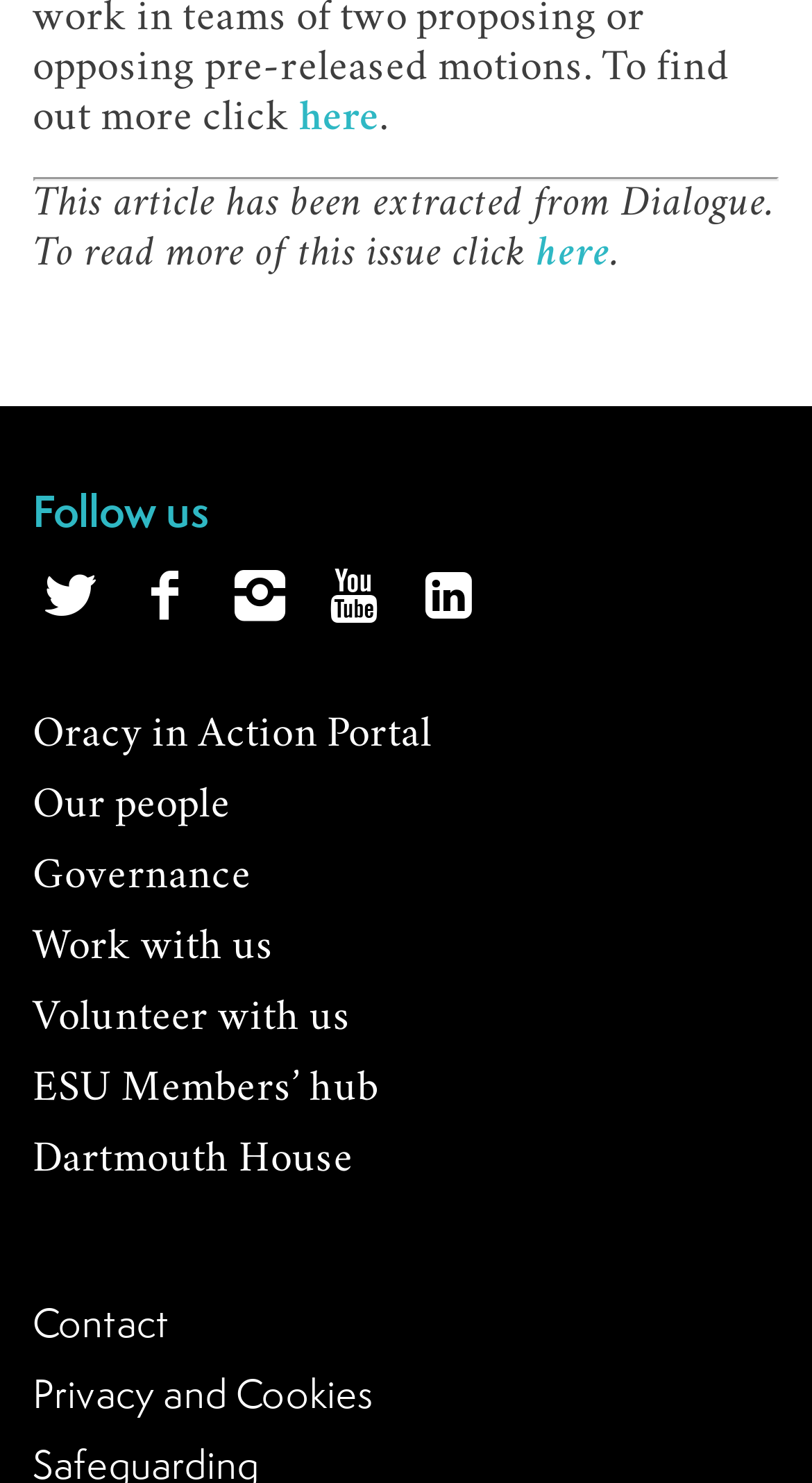Respond to the question with just a single word or phrase: 
How many social media links are there?

5